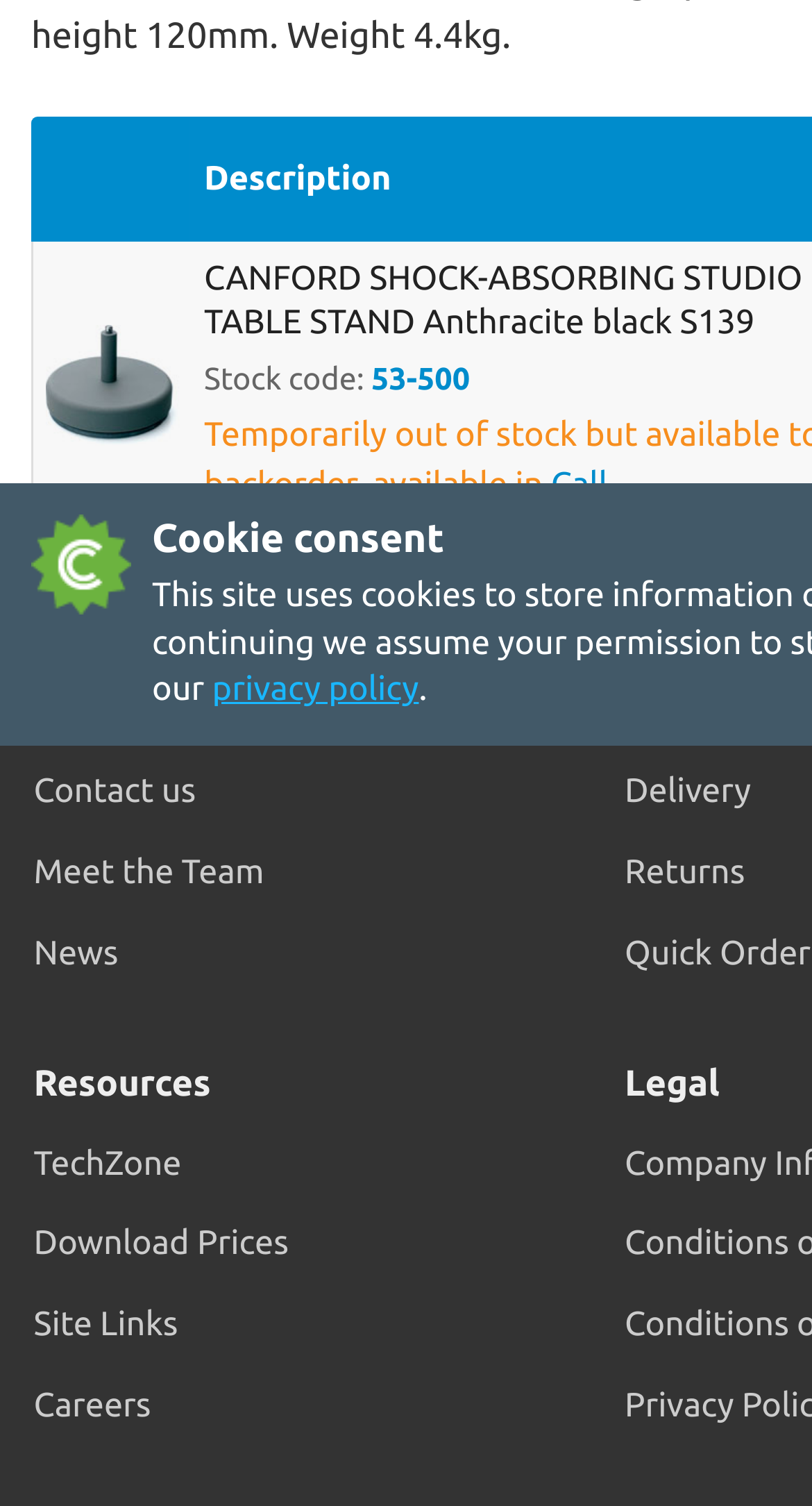What is the product name of the gridcell?
Use the information from the image to give a detailed answer to the question.

I looked at the gridcell element and found that it contains a link with the text 'CANFORD SHOCK-ABSORBING STUDIO TABLE STAND Anthracite black S139', which is likely the product name.